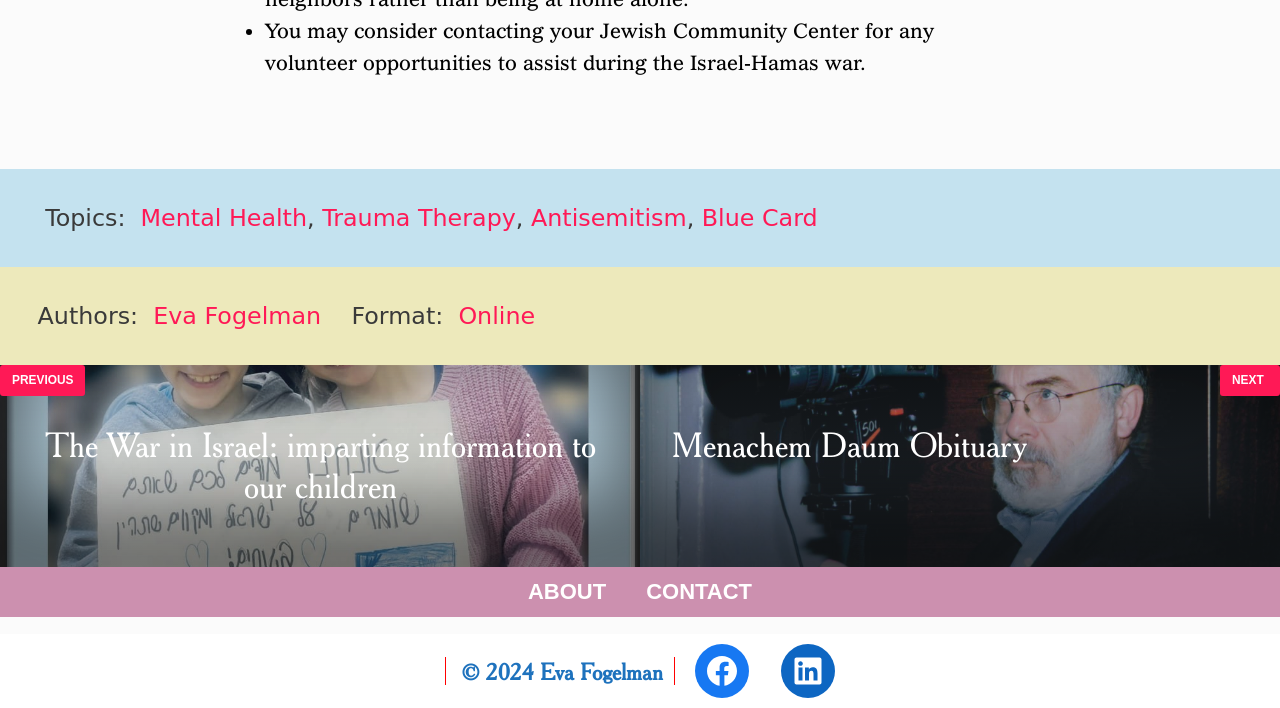What are the related topics on the webpage?
Give a detailed explanation using the information visible in the image.

The related topics on the webpage are Mental Health, Trauma Therapy, Antisemitism, and Blue Card, as indicated by the links under the 'Topics:' section.